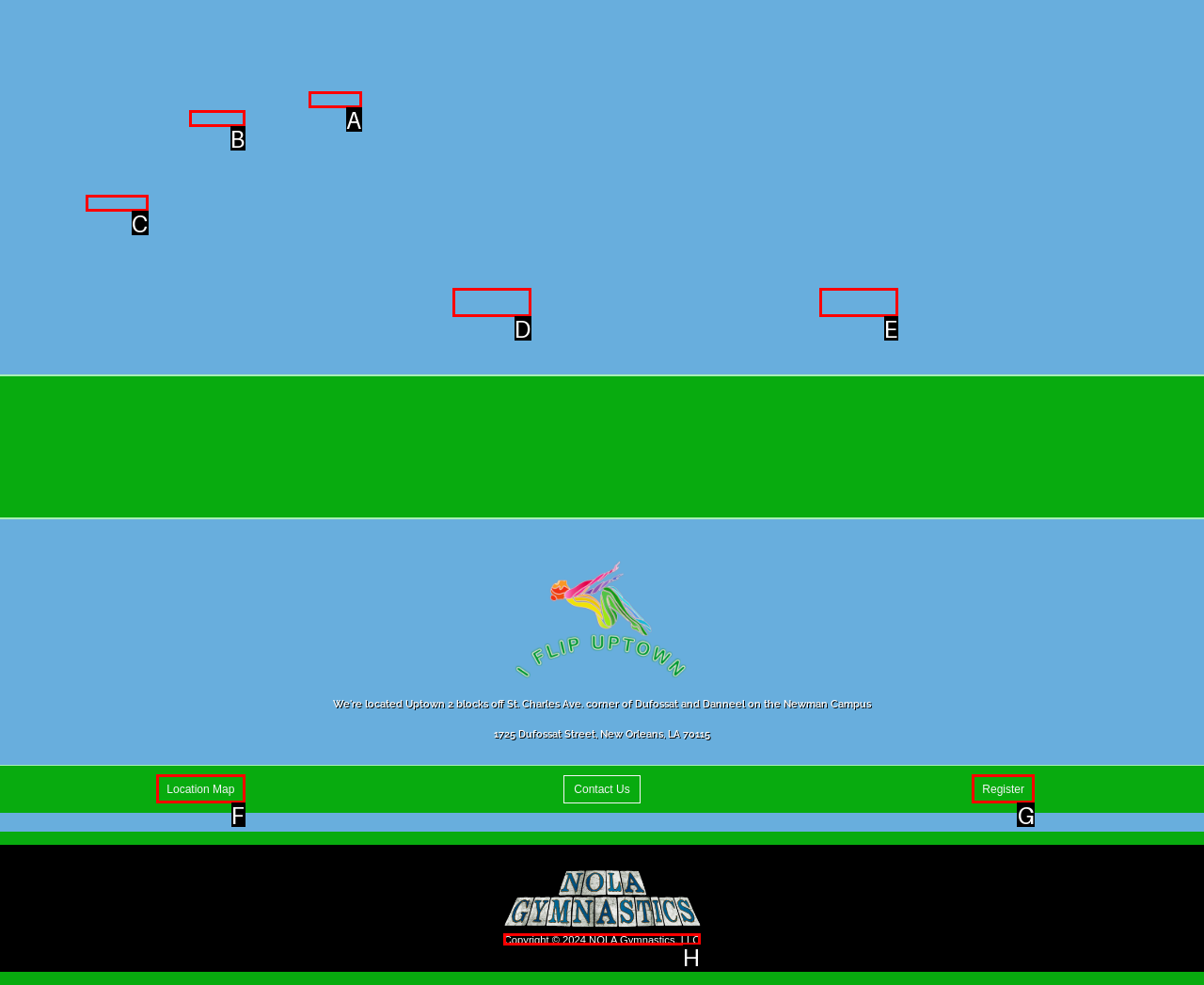Tell me which option best matches the description: McGehee
Answer with the option's letter from the given choices directly.

B